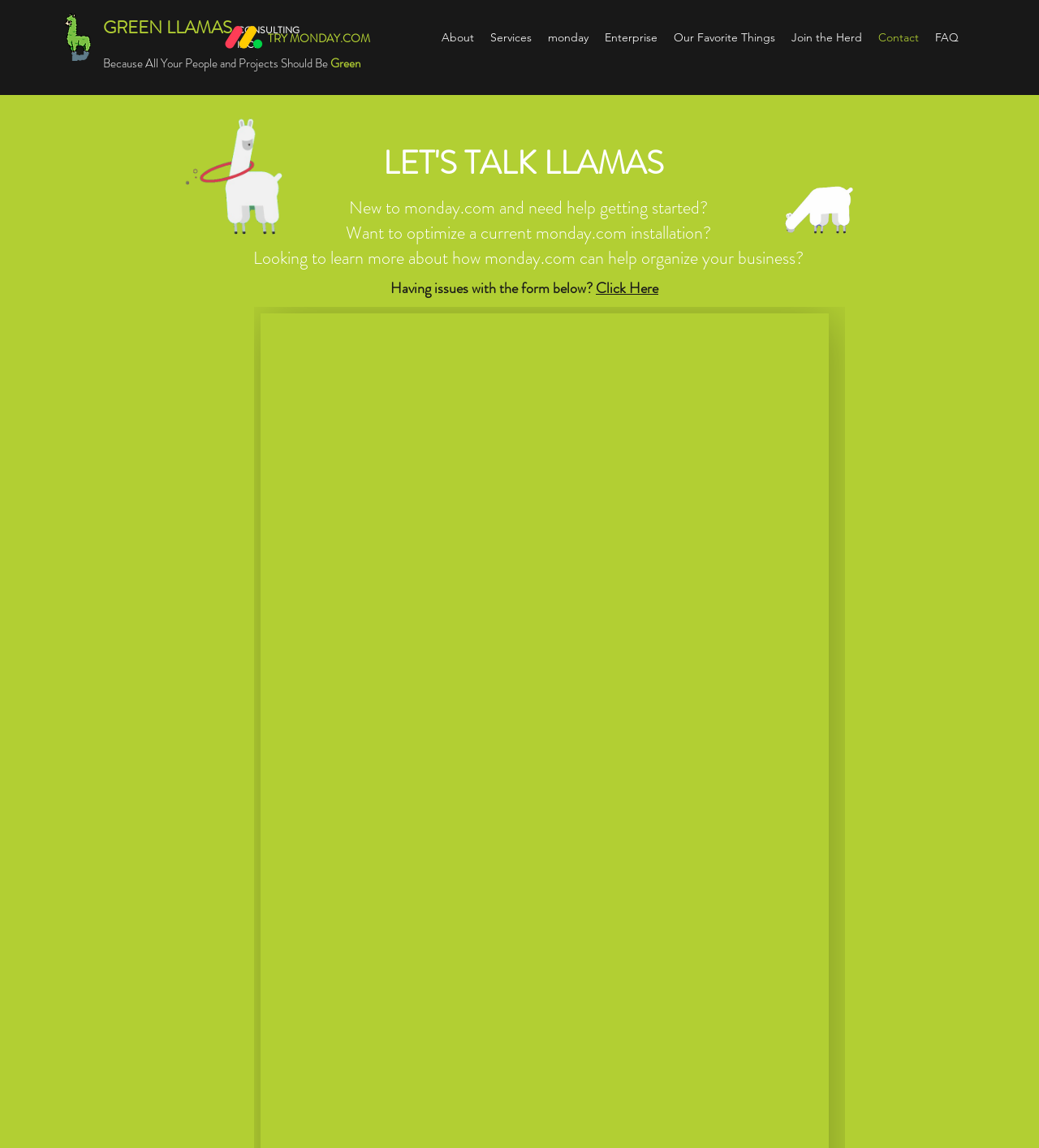Provide the bounding box coordinates of the section that needs to be clicked to accomplish the following instruction: "Search for something."

None